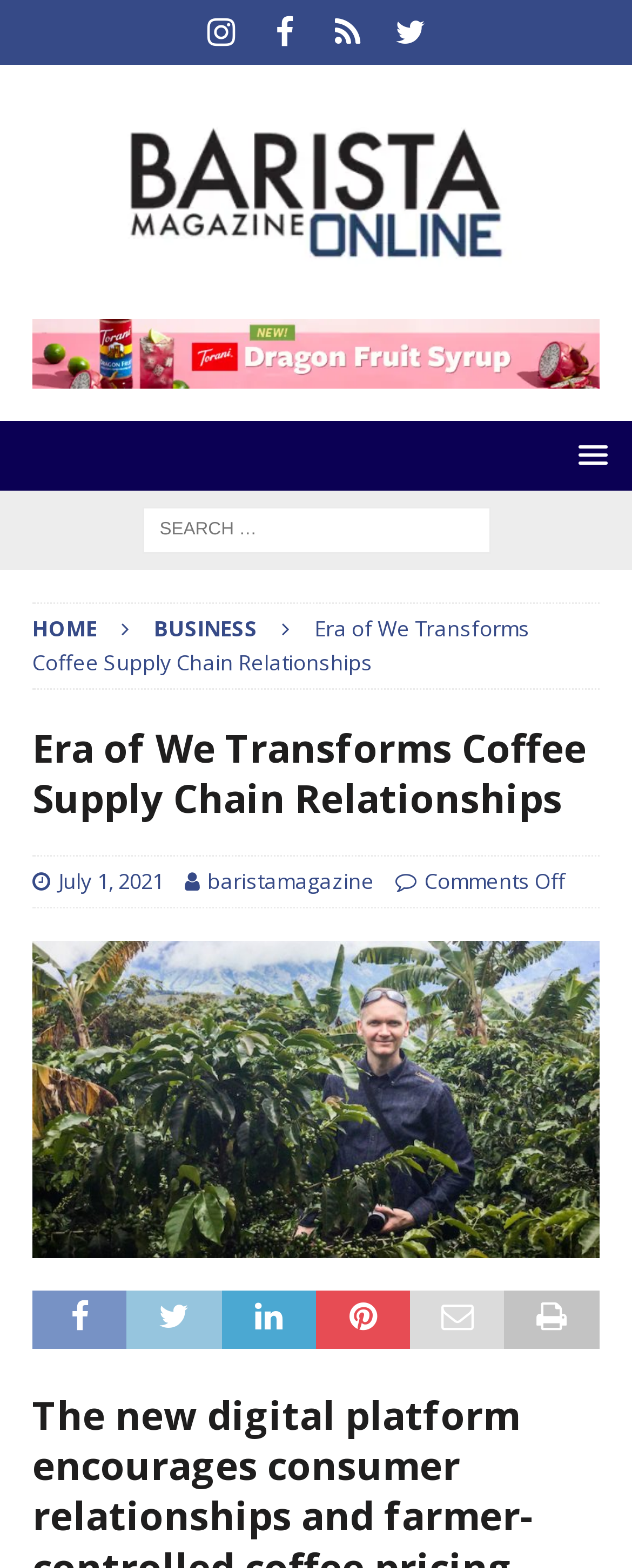Please determine the bounding box coordinates for the UI element described as: "alt="Barista Magazine Online Logo"".

[0.051, 0.16, 0.949, 0.18]